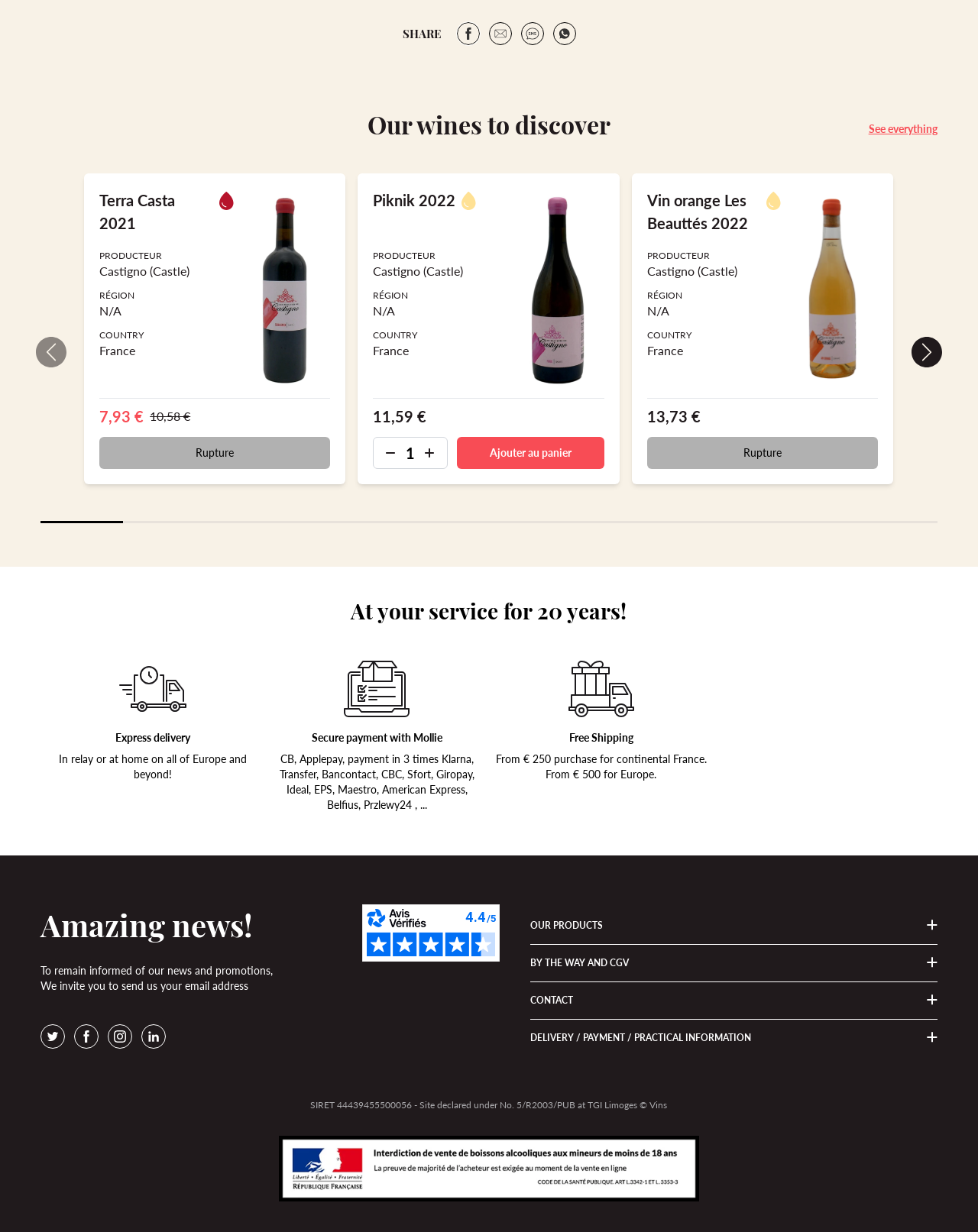Pinpoint the bounding box coordinates of the clickable element to carry out the following instruction: "Click on the 'Ajouter au panier' button."

[0.467, 0.355, 0.618, 0.381]